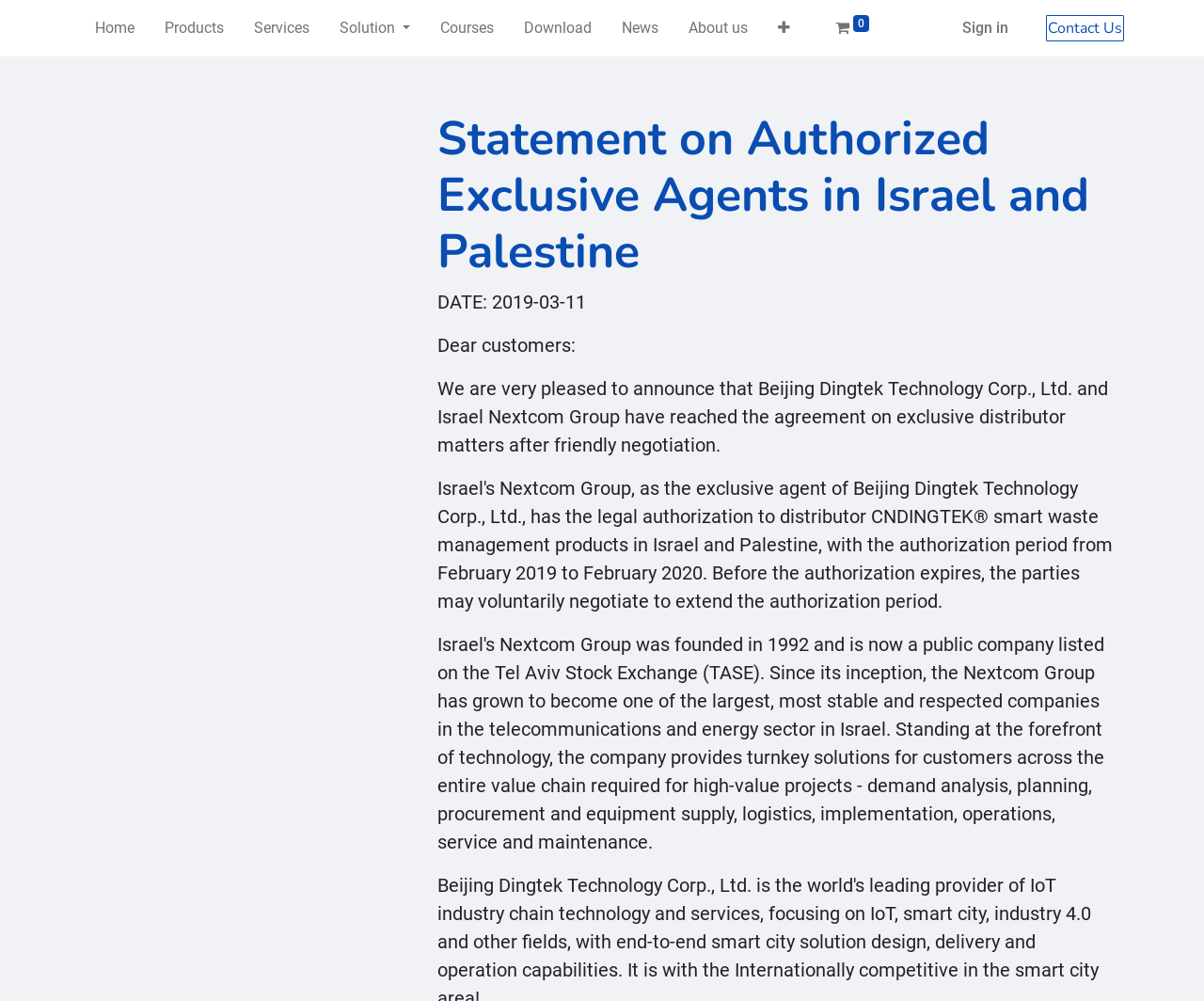Determine the bounding box coordinates of the element's region needed to click to follow the instruction: "Click on the 'Get Started' button". Provide these coordinates as four float numbers between 0 and 1, formatted as [left, top, right, bottom].

None